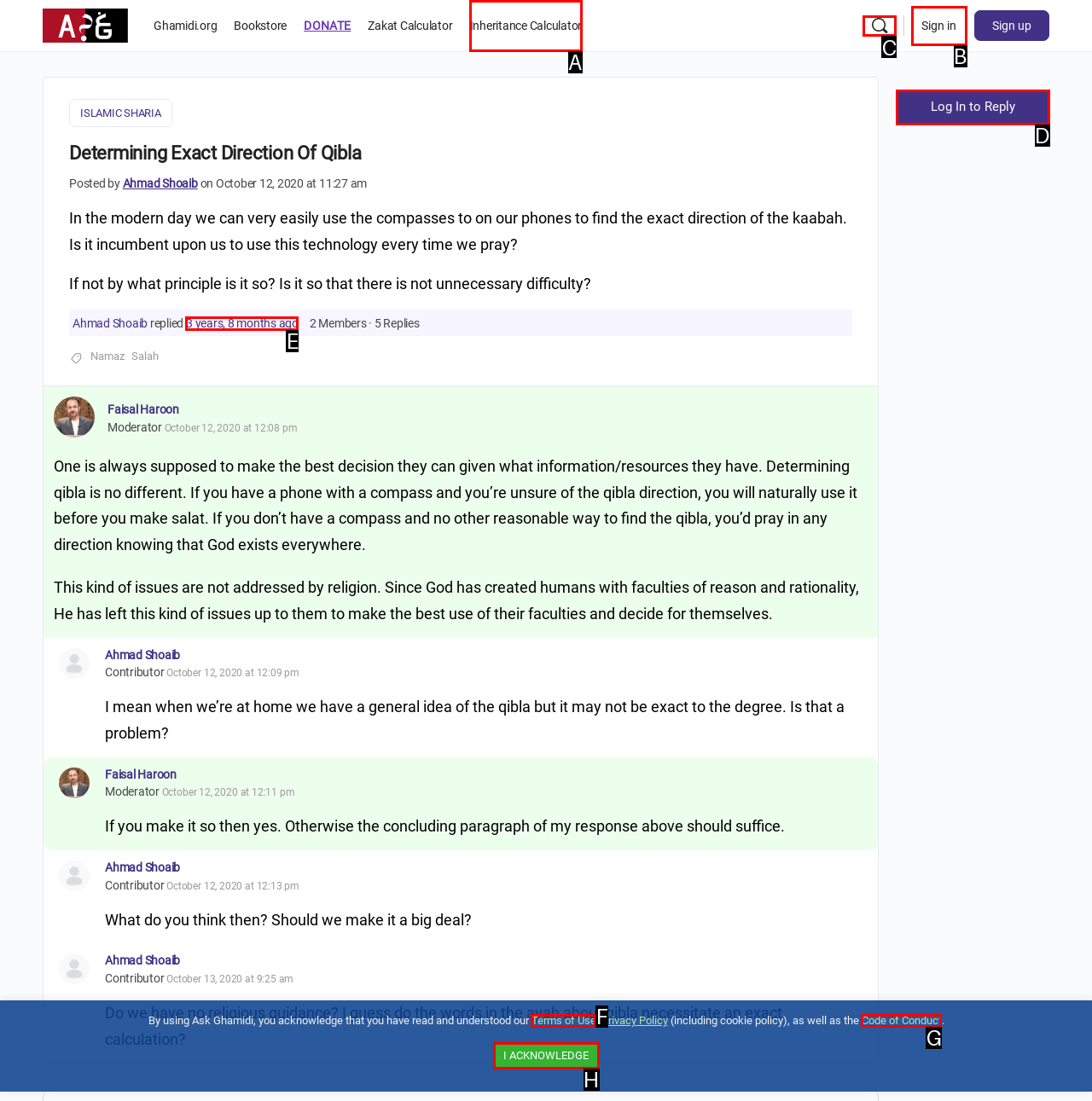Select the UI element that should be clicked to execute the following task: Search for something
Provide the letter of the correct choice from the given options.

C